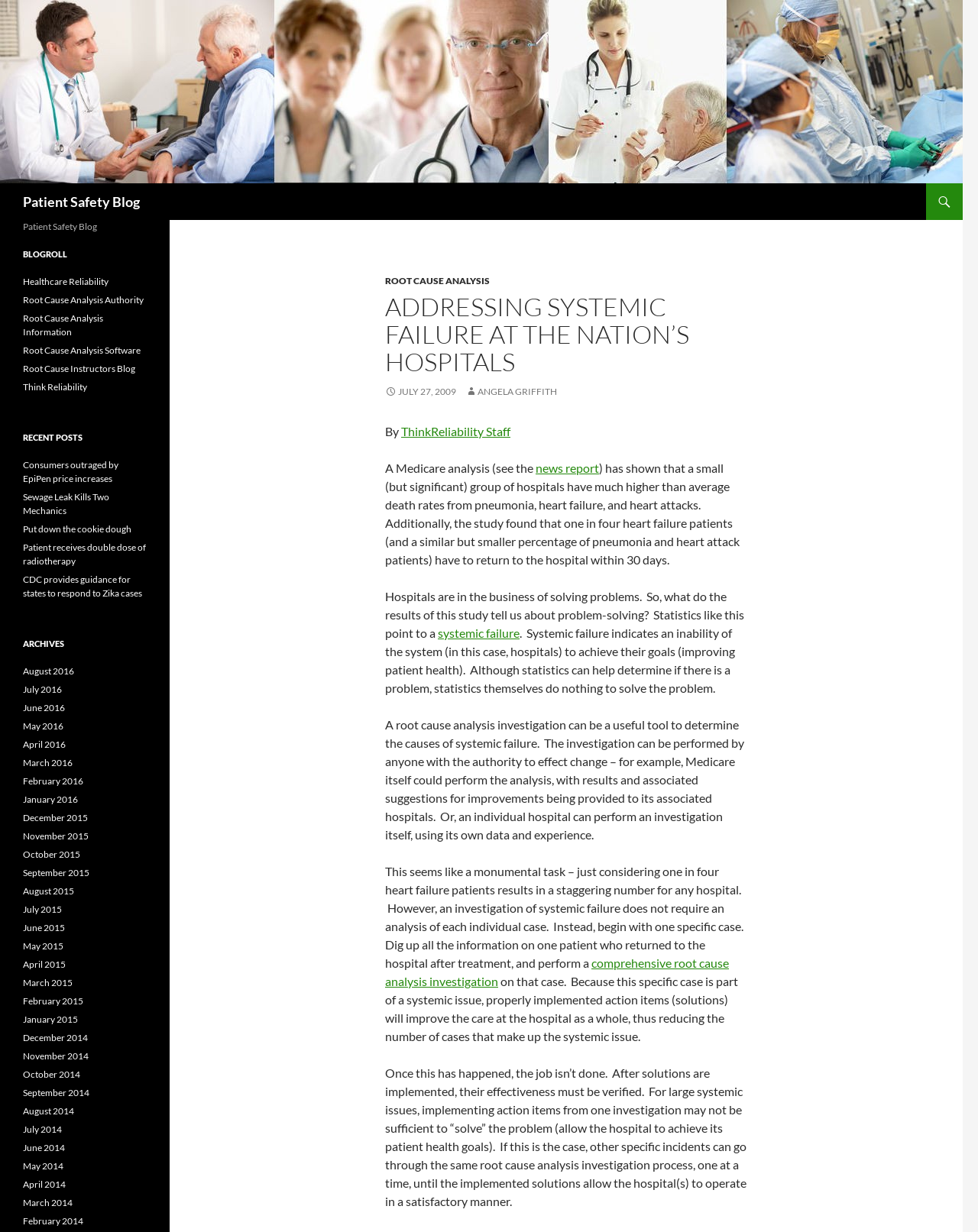What is the name of the blog?
Look at the image and provide a short answer using one word or a phrase.

Patient Safety Blog